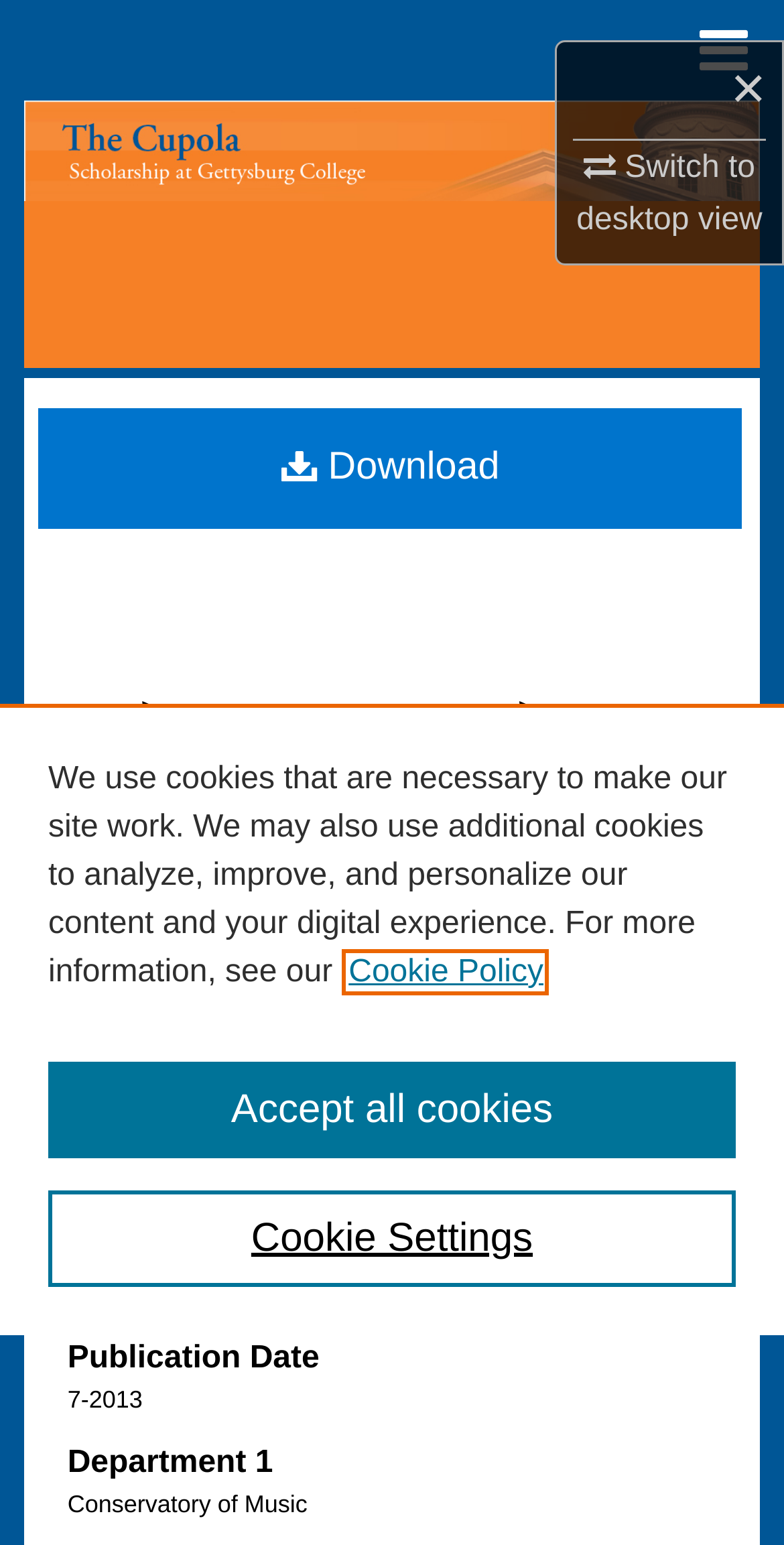From the details in the image, provide a thorough response to the question: What is the class year of the author?

I found the answer by looking at the heading 'Class Year' and its corresponding StaticText '2016'.